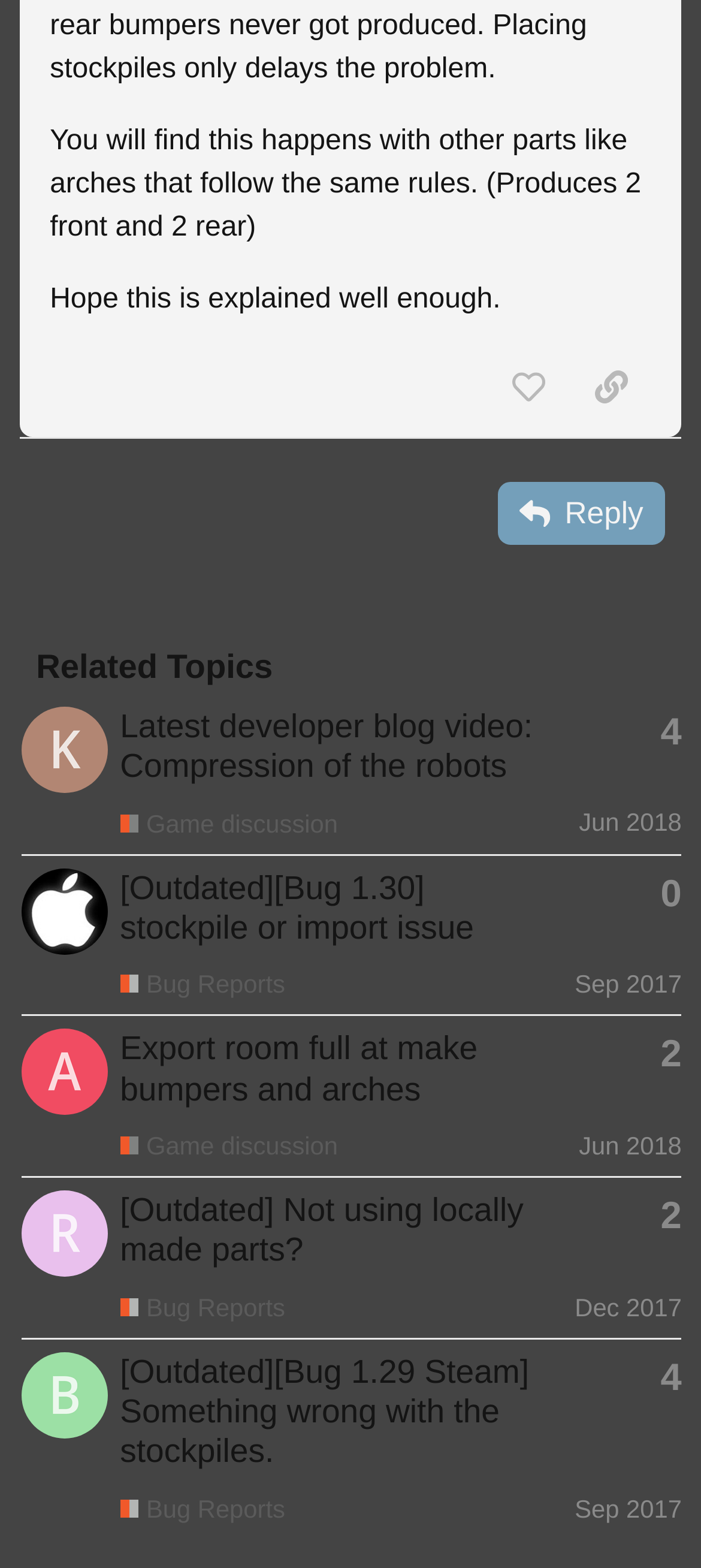Observe the image and answer the following question in detail: What is the topic of the first post?

I found the first post by looking at the table with the heading 'Related Topics'. The first row in the table has a heading that says 'Latest developer blog video: Compression of the robots', which is the topic of the first post.